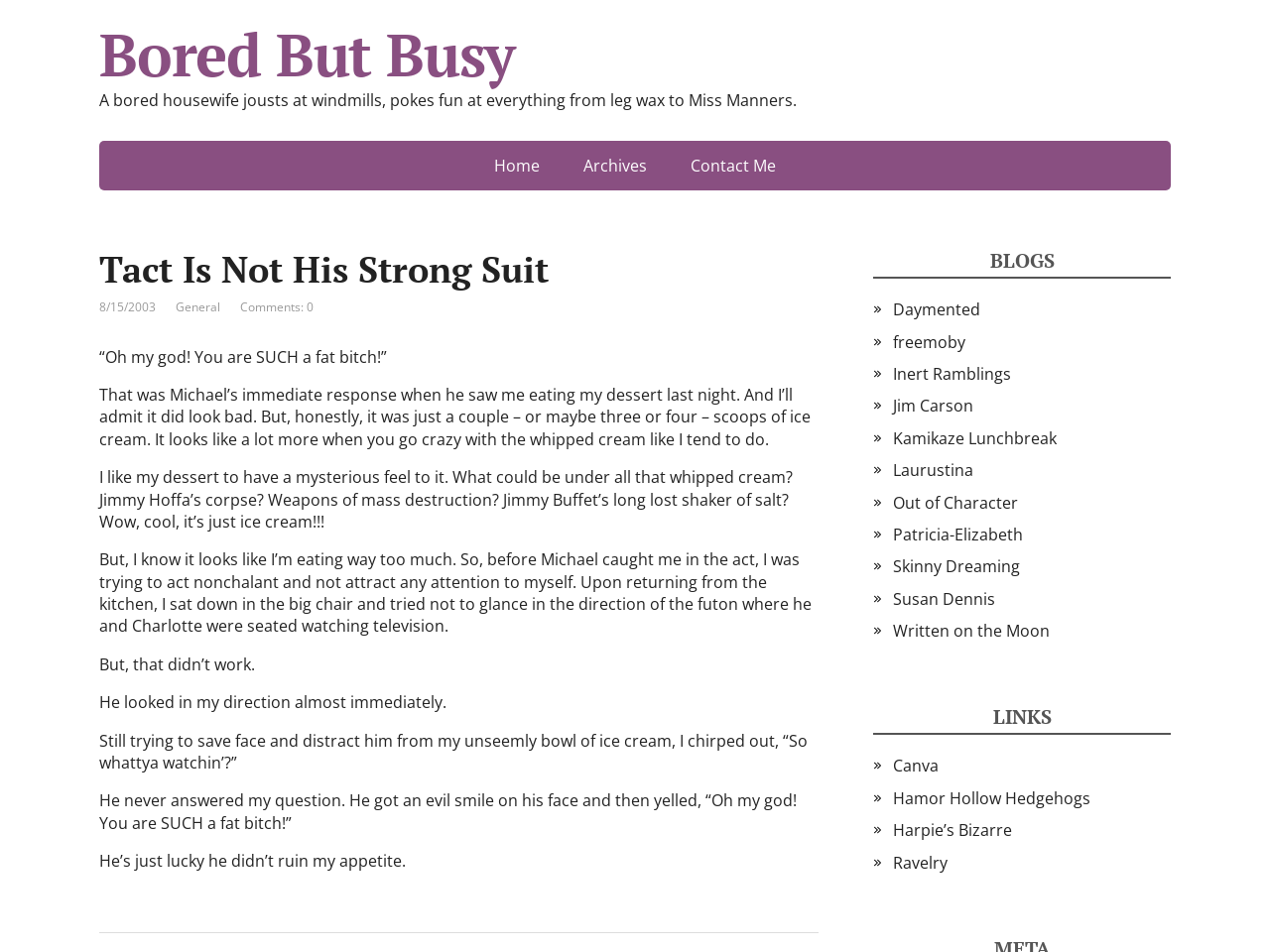Identify the bounding box coordinates of the element that should be clicked to fulfill this task: "Read the blog post titled 'Tact Is Not His Strong Suit'". The coordinates should be provided as four float numbers between 0 and 1, i.e., [left, top, right, bottom].

[0.078, 0.263, 0.645, 0.304]